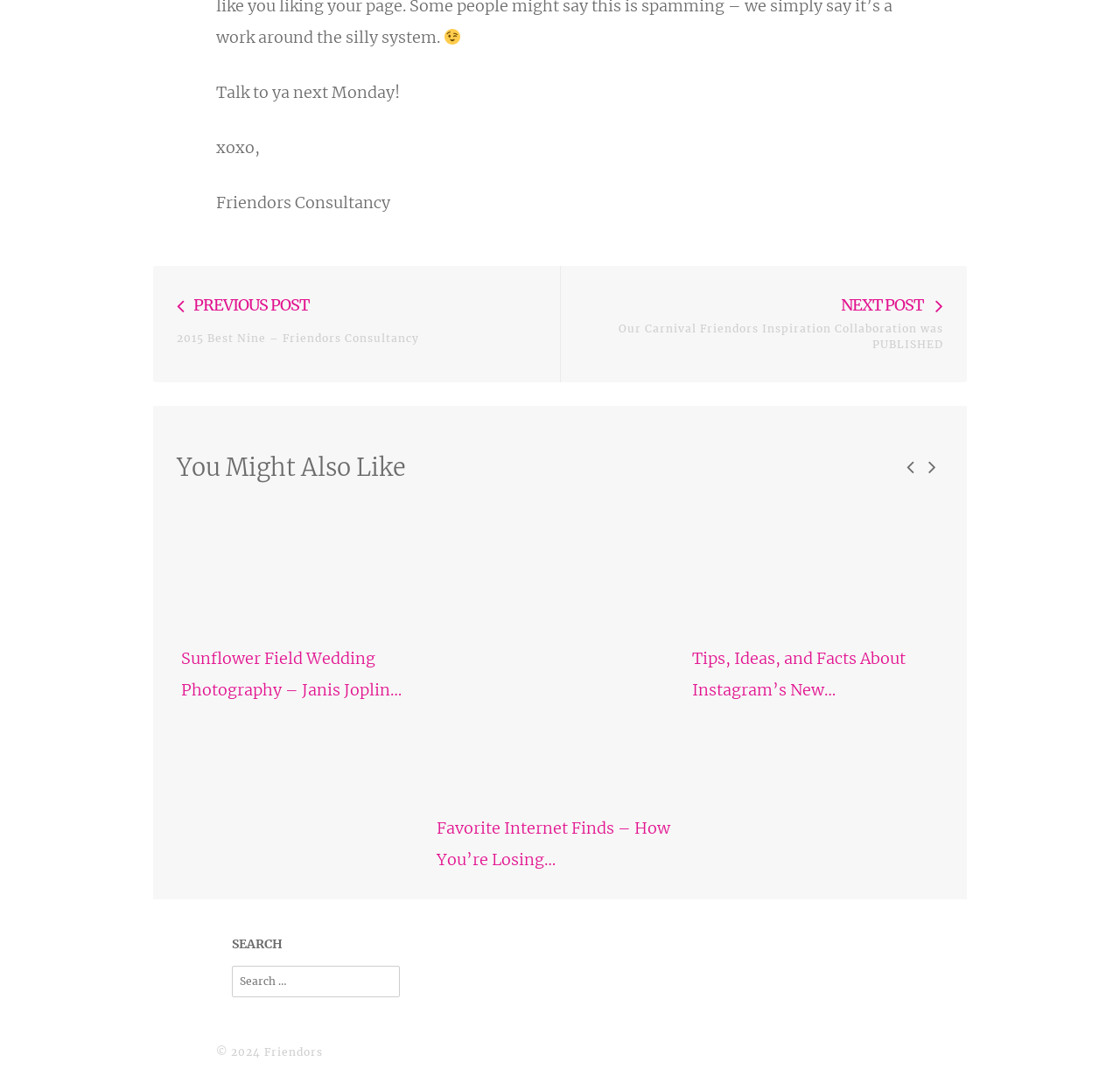Please specify the bounding box coordinates of the element that should be clicked to execute the given instruction: 'Visit the 'Friendors' homepage'. Ensure the coordinates are four float numbers between 0 and 1, expressed as [left, top, right, bottom].

[0.236, 0.972, 0.288, 0.984]